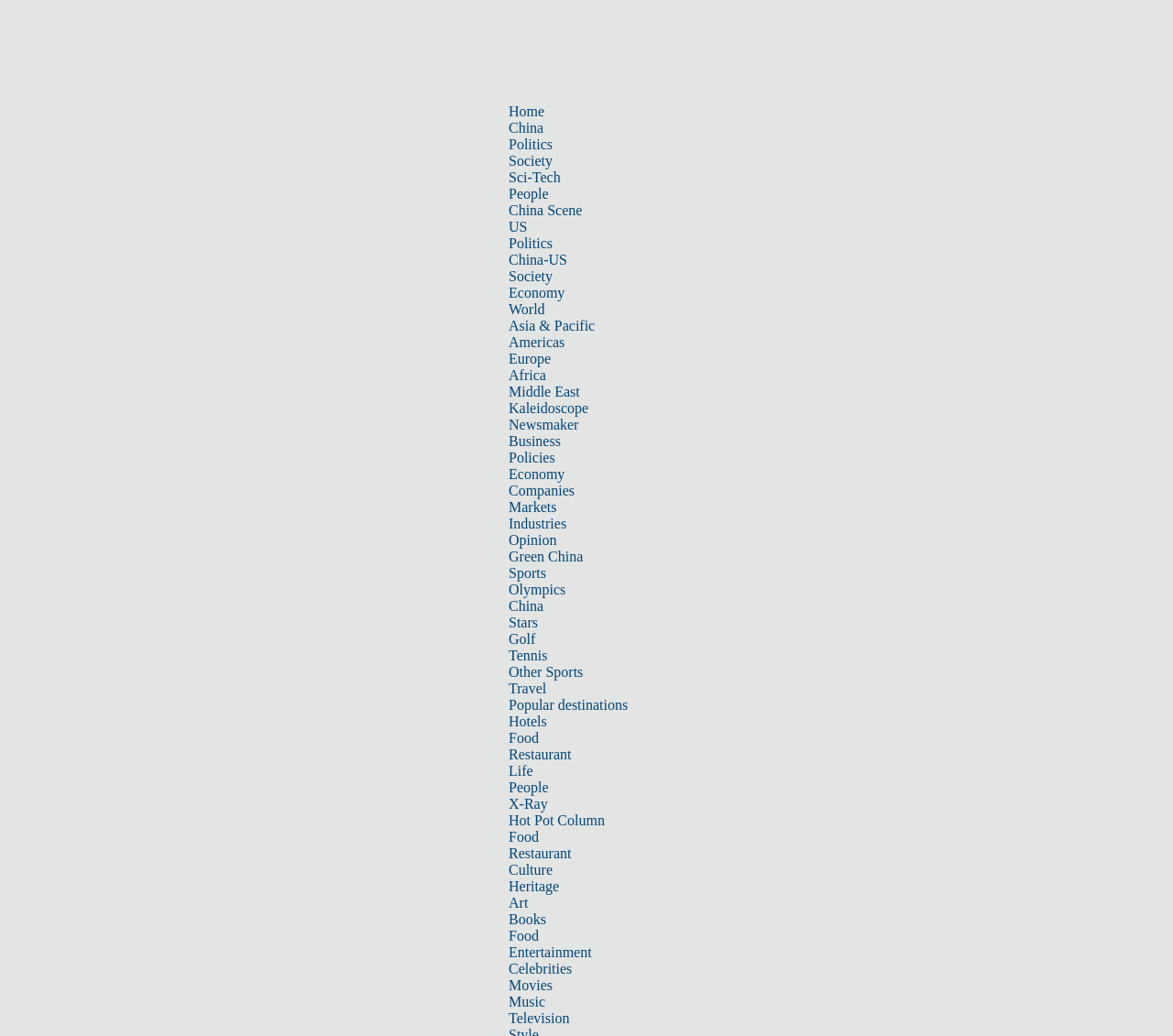Provide a short, one-word or phrase answer to the question below:
What type of website is this?

News website